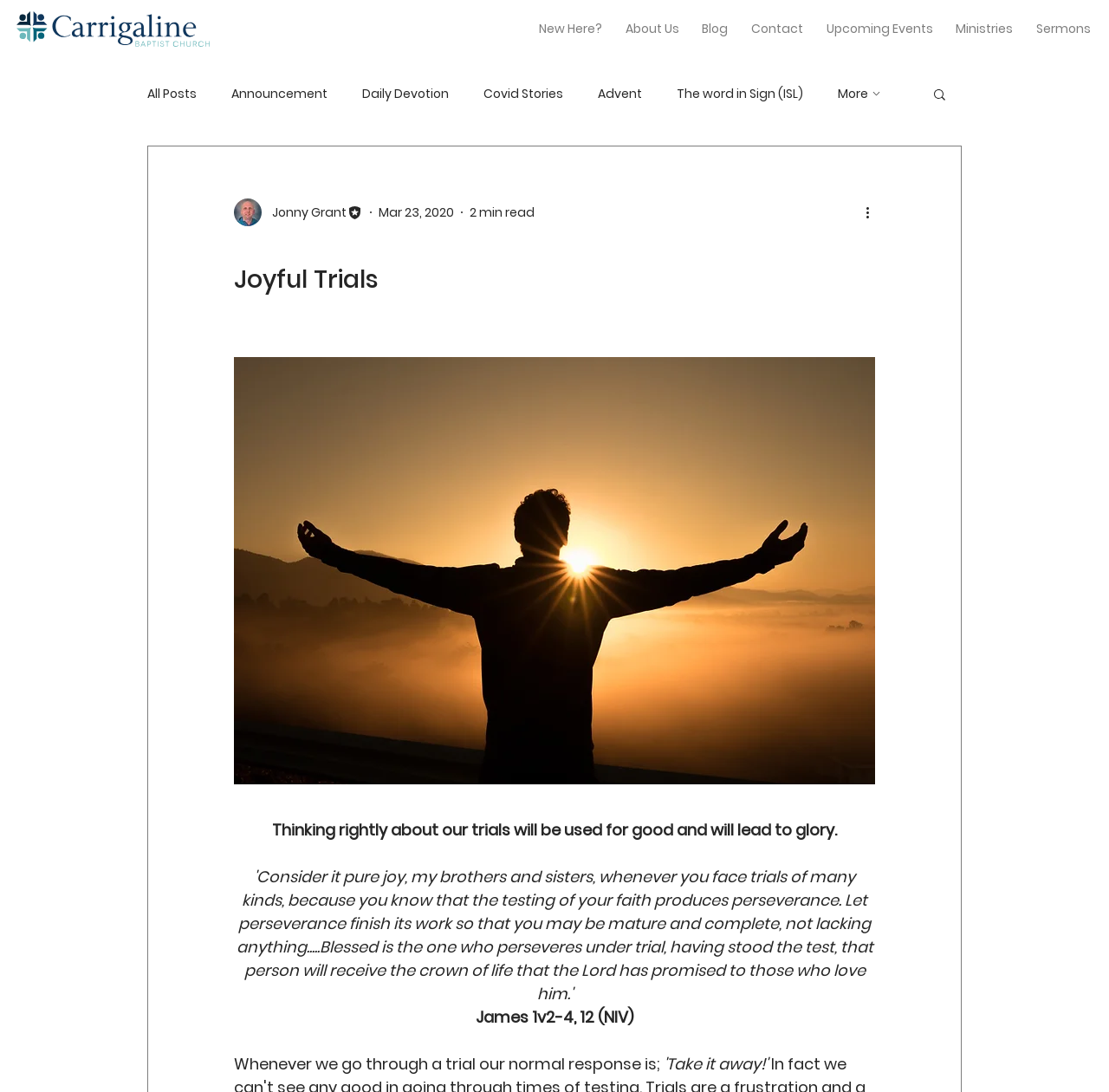Pinpoint the bounding box coordinates of the element that must be clicked to accomplish the following instruction: "Read 'About Us'". The coordinates should be in the format of four float numbers between 0 and 1, i.e., [left, top, right, bottom].

[0.555, 0.01, 0.621, 0.043]